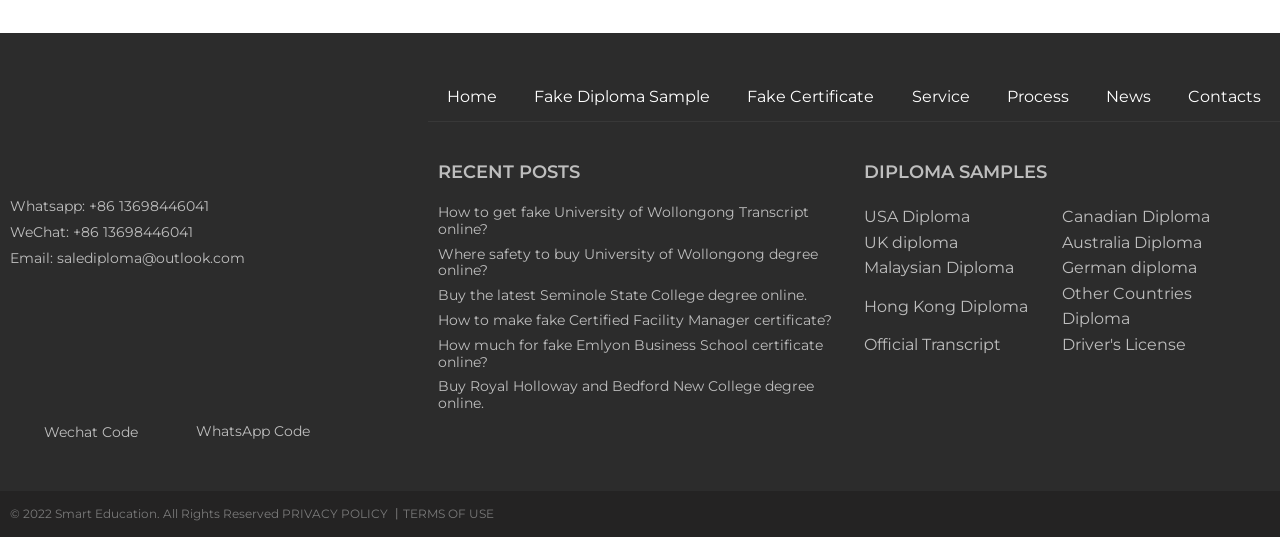Can you look at the image and give a comprehensive answer to the question:
What is the purpose of the 'RECENT POSTS' section?

The 'RECENT POSTS' section on the webpage is used to display recent articles or blog posts, which include titles such as 'How to get fake University of Wollongong Transcript online?' and 'Buy Royal Holloway and Bedford New College degree online.', providing users with information on fake diplomas and certificates.